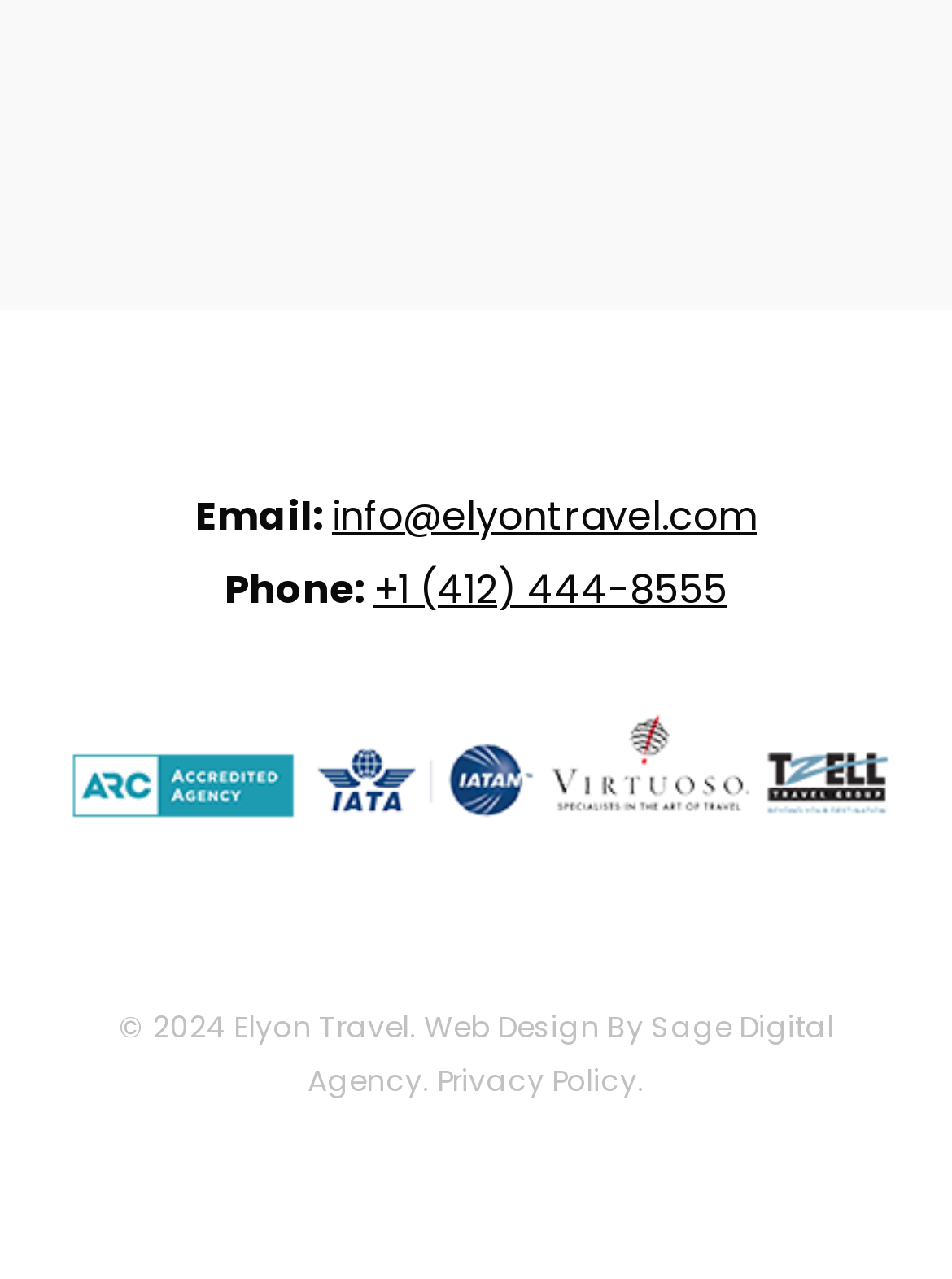What is the email address of Elyon Travel?
Please respond to the question with a detailed and thorough explanation.

I found the email address by looking at the StaticText element 'Email:' and its adjacent link element, which contains the email address 'info@elyontravel.com'.